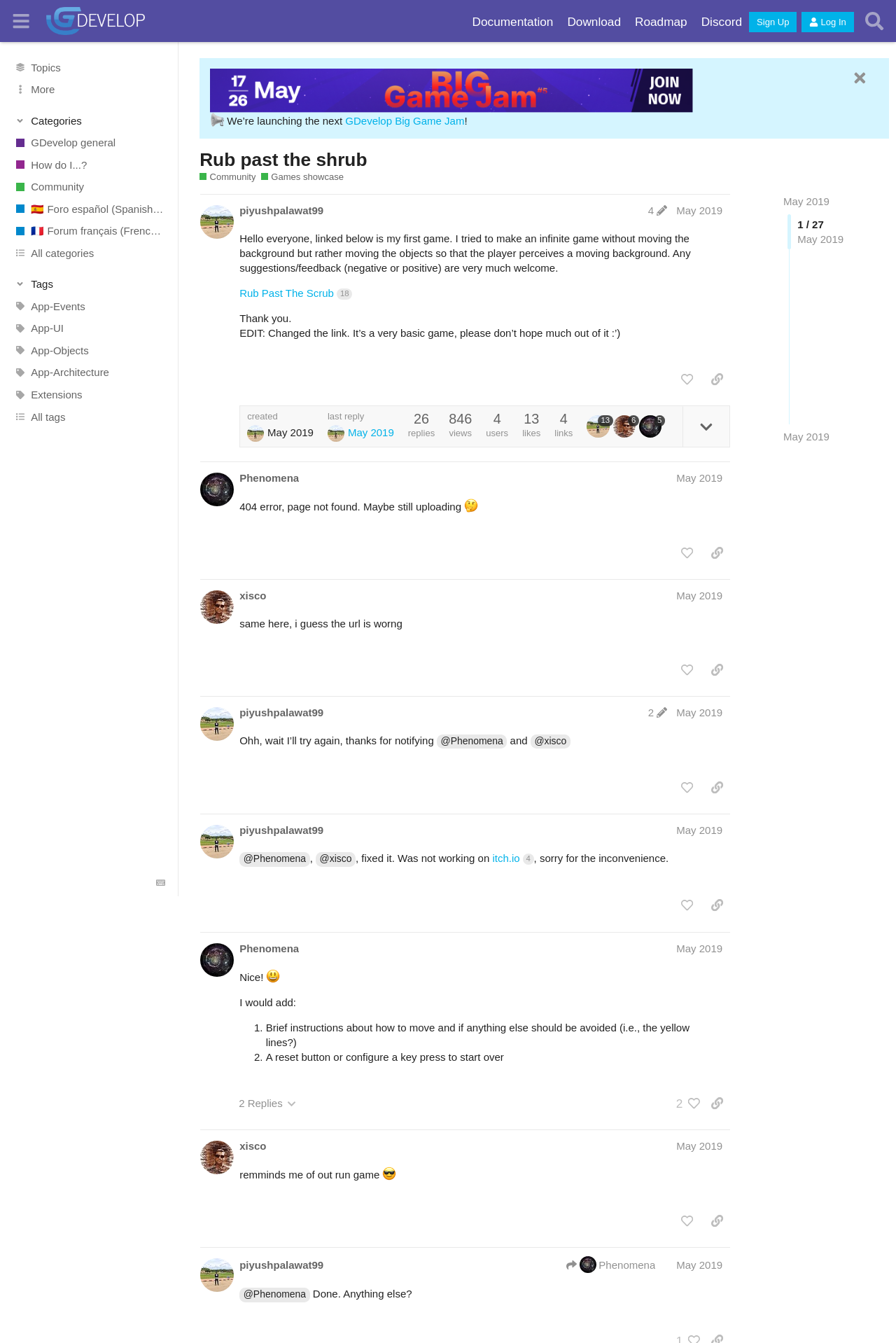What is the name of the game showcased?
Carefully analyze the image and provide a thorough answer to the question.

The question can be answered by looking at the heading 'Rub past the shrub' on the webpage, which is a link and seems to be the title of the game being showcased.